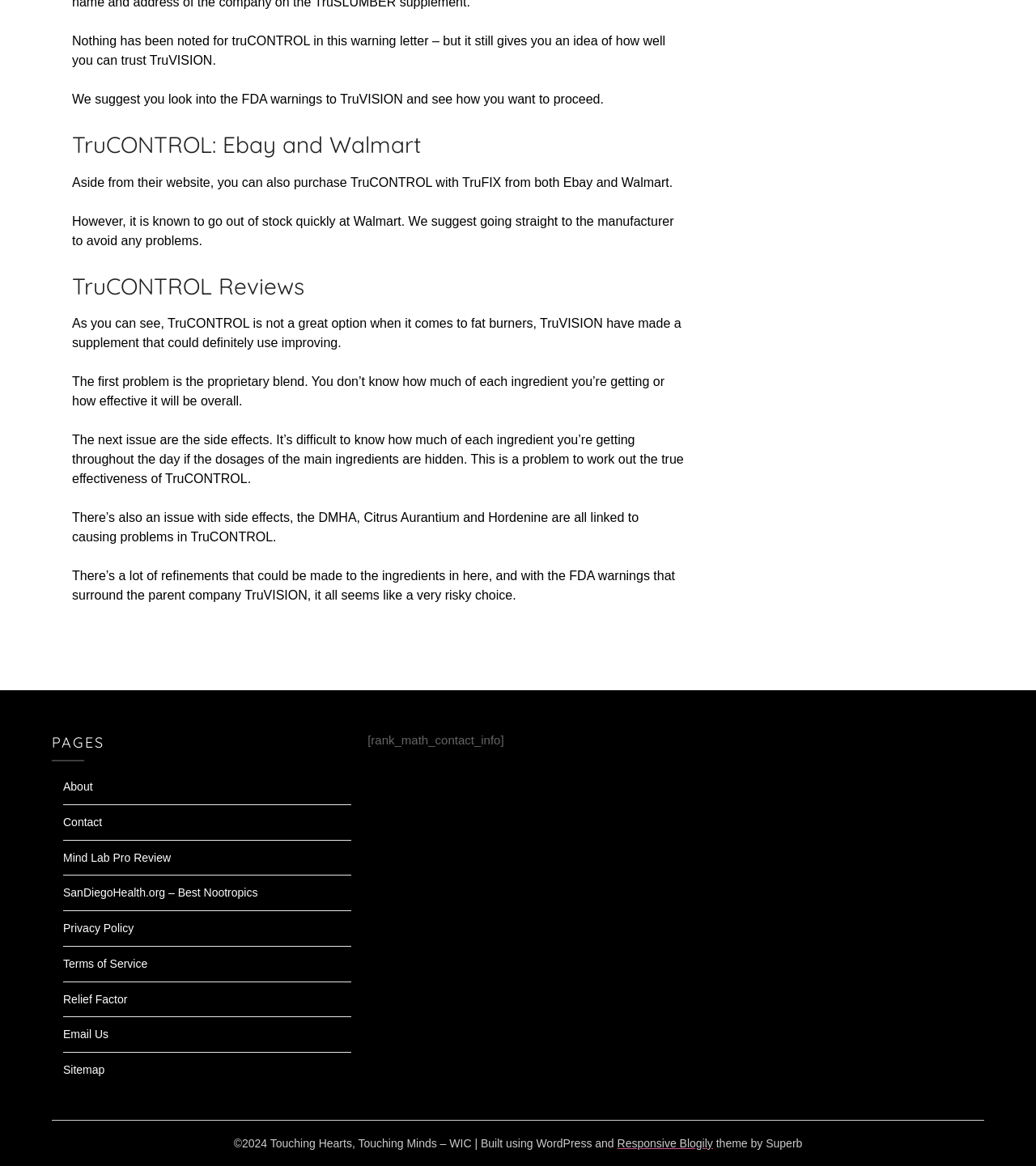Could you please study the image and provide a detailed answer to the question:
What is the parent company of TruCONTROL?

The webpage mentions that TruVISION is the parent company of TruCONTROL, and it has FDA warnings, which is a concern.